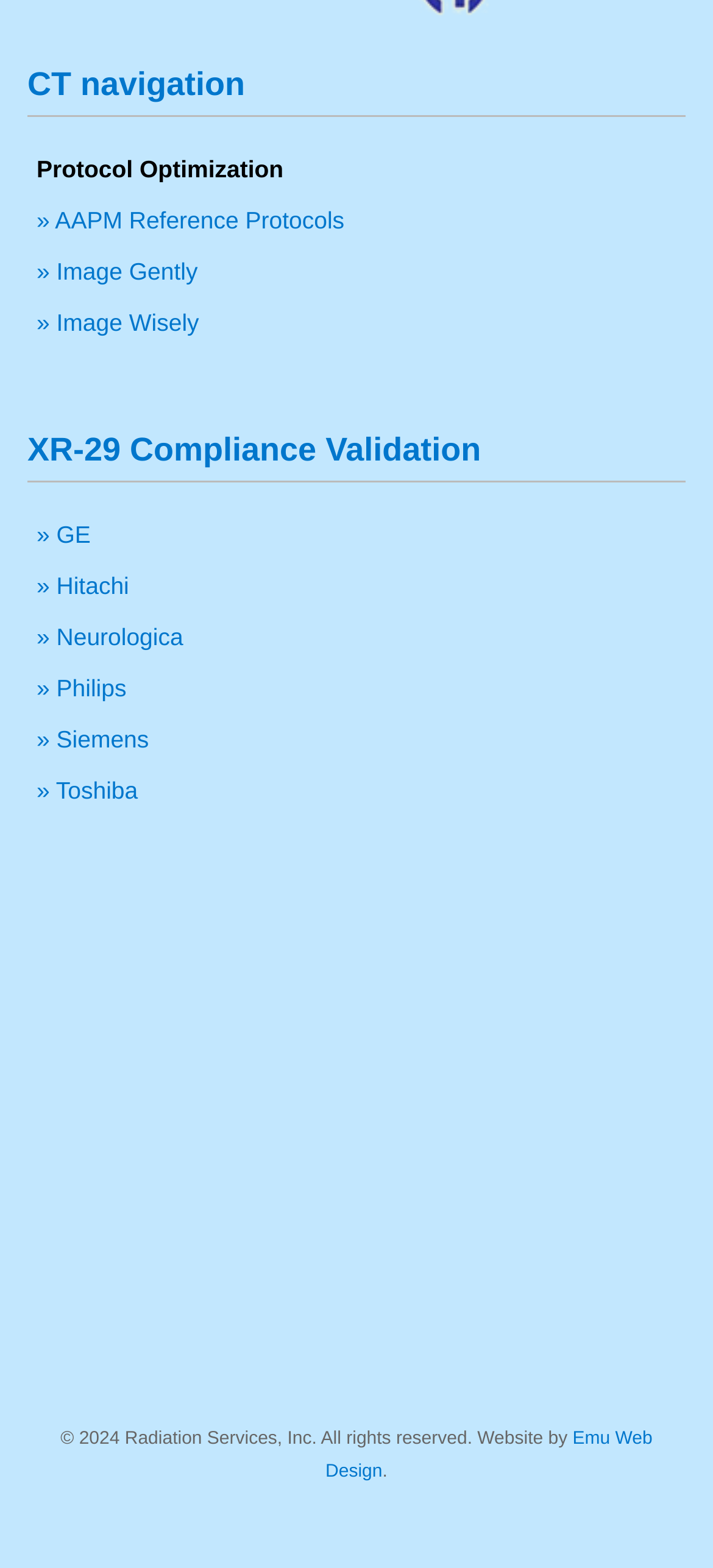Locate the bounding box coordinates of the region to be clicked to comply with the following instruction: "Click on Protocol Optimization". The coordinates must be four float numbers between 0 and 1, in the form [left, top, right, bottom].

[0.051, 0.099, 0.398, 0.116]